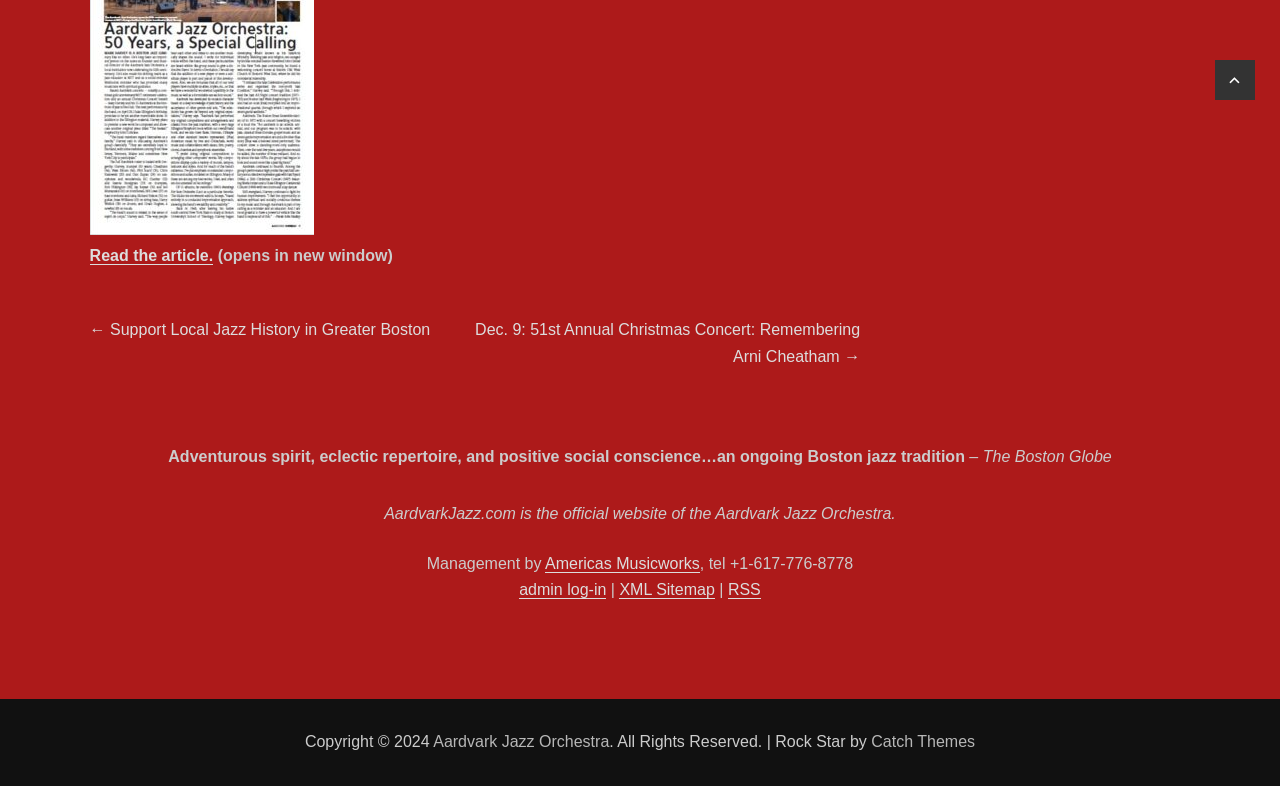Using the information shown in the image, answer the question with as much detail as possible: What is the name of the newspaper that quoted the orchestra?

I found the answer by looking at the StaticText element with the text '– The Boston Globe' which indicates that the quote about the orchestra is from The Boston Globe.